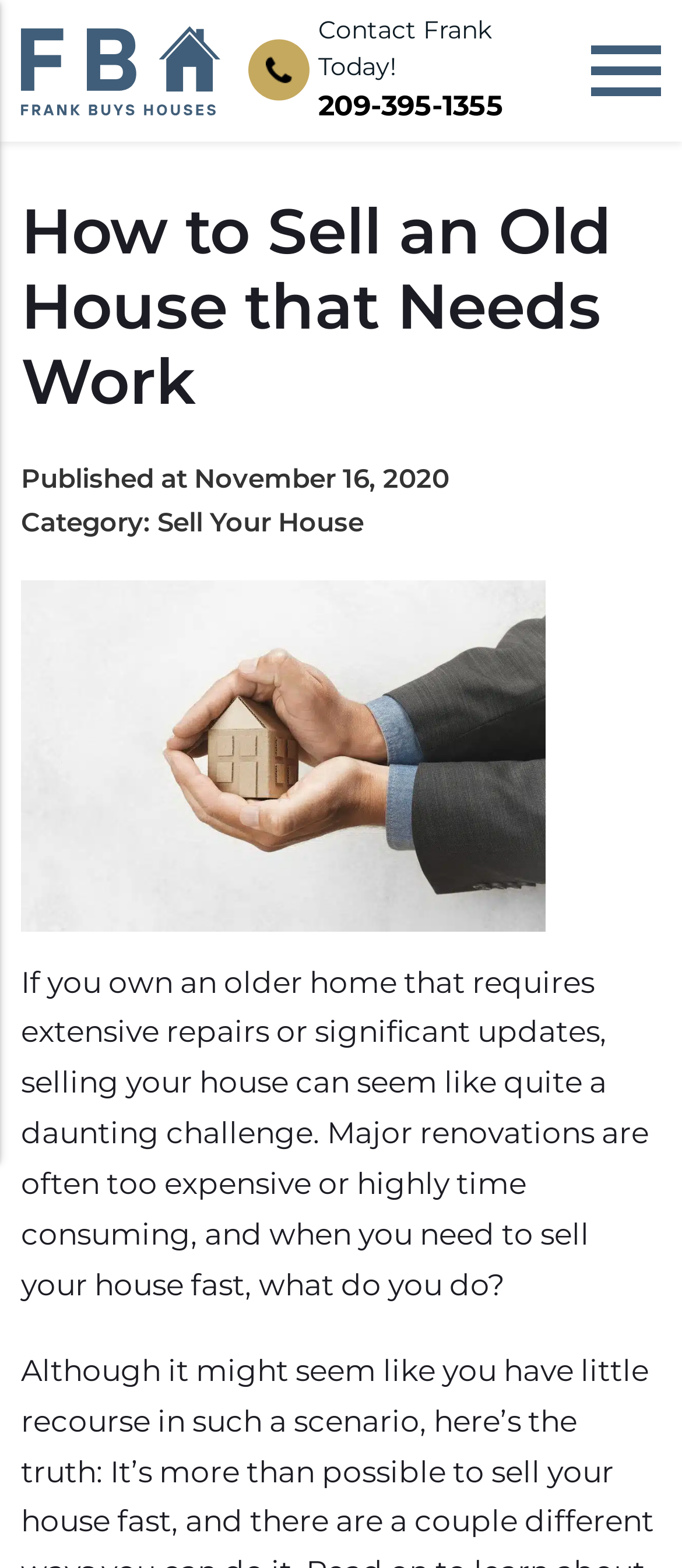Find the bounding box coordinates for the UI element whose description is: "parent_node: Contact Frank Today!". The coordinates should be four float numbers between 0 and 1, in the format [left, top, right, bottom].

[0.031, 0.0, 0.323, 0.09]